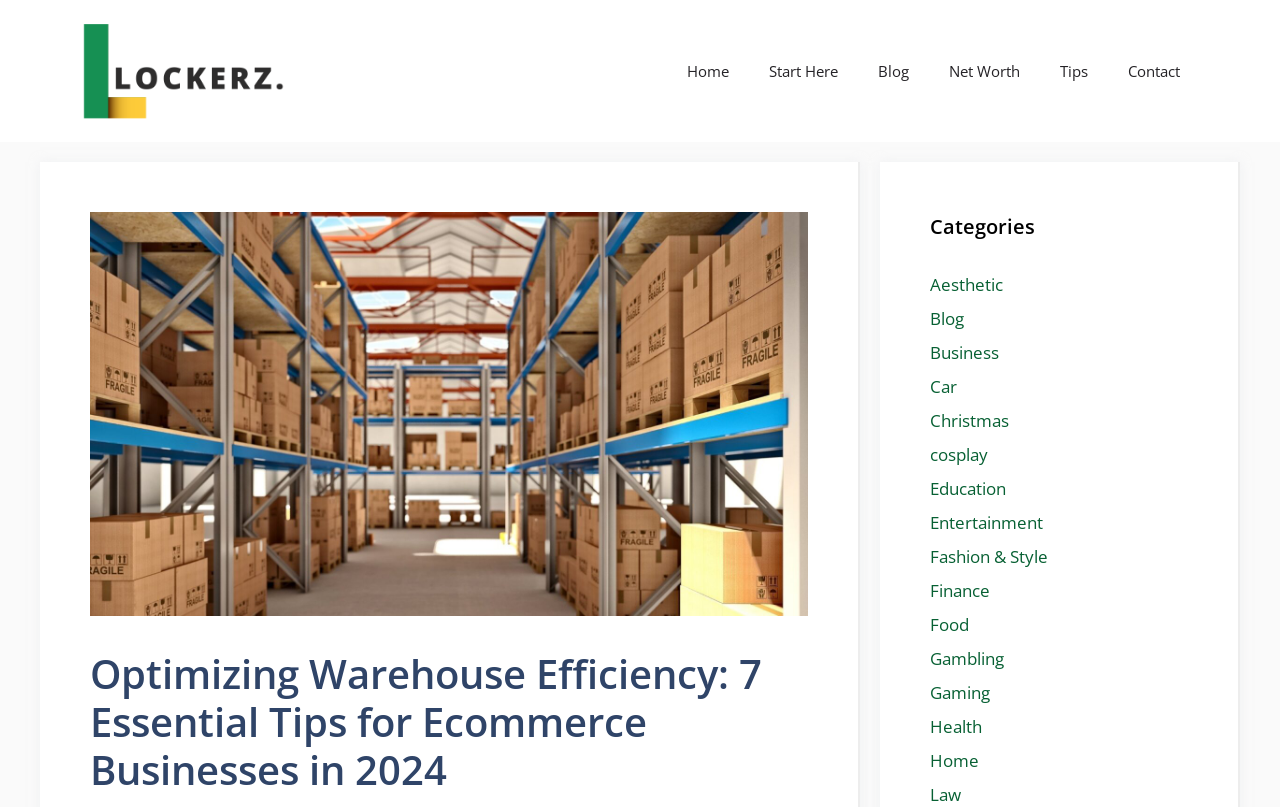Given the webpage screenshot and the description, determine the bounding box coordinates (top-left x, top-left y, bottom-right x, bottom-right y) that define the location of the UI element matching this description: pets

None